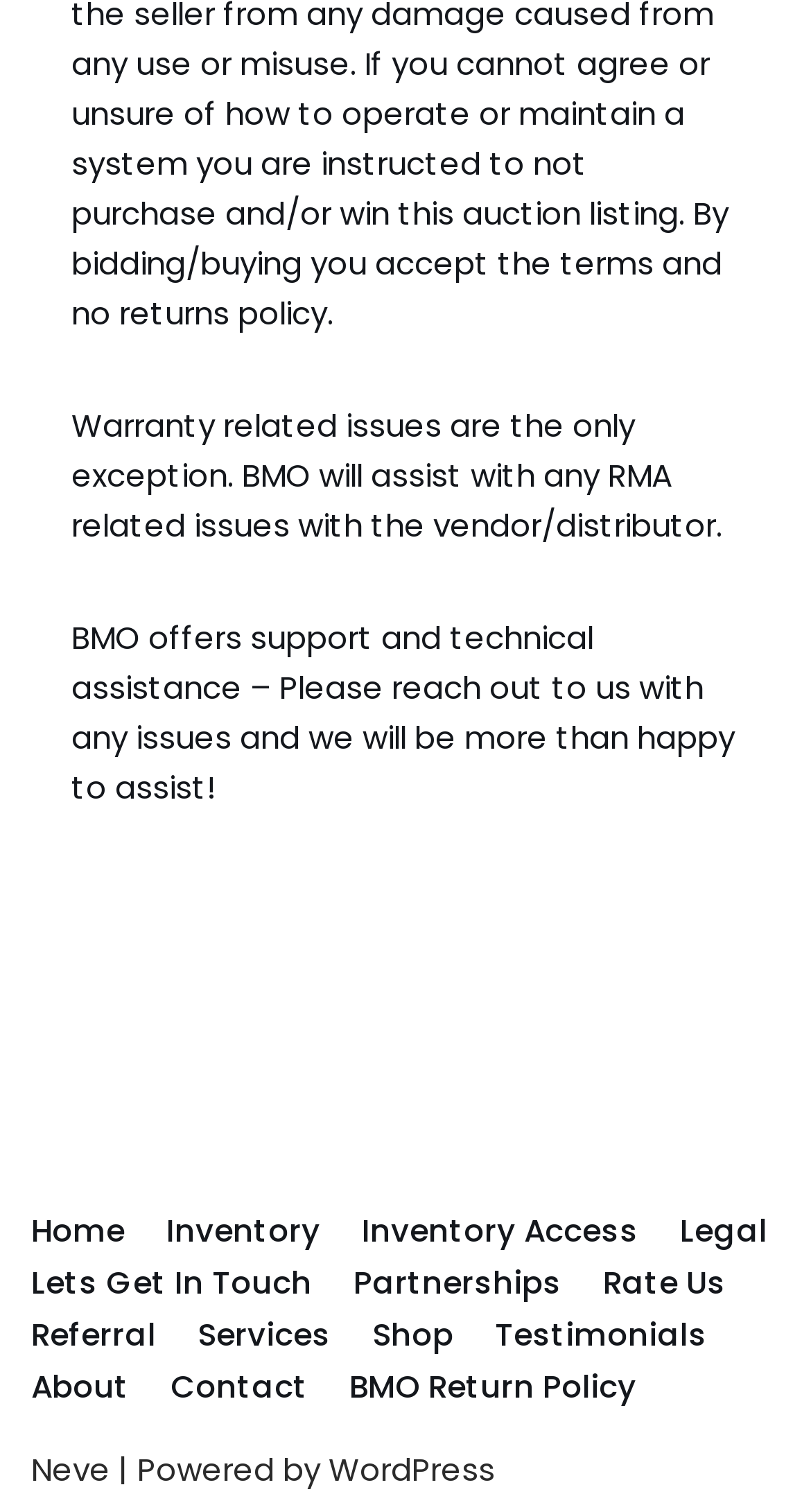Could you find the bounding box coordinates of the clickable area to complete this instruction: "visit Neve"?

[0.038, 0.957, 0.136, 0.986]